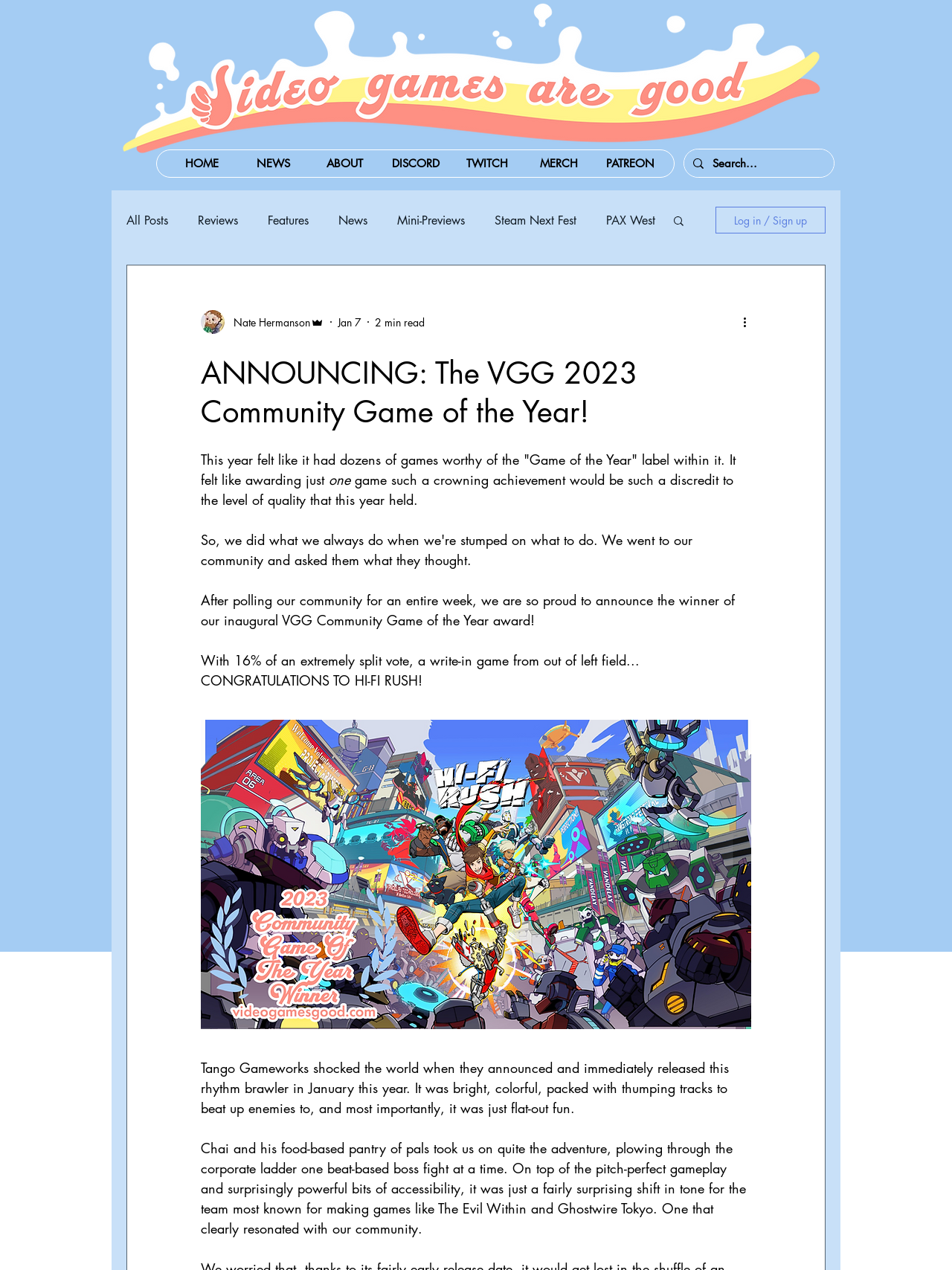Identify the bounding box coordinates of the specific part of the webpage to click to complete this instruction: "Click on the HOME link".

[0.174, 0.118, 0.249, 0.139]